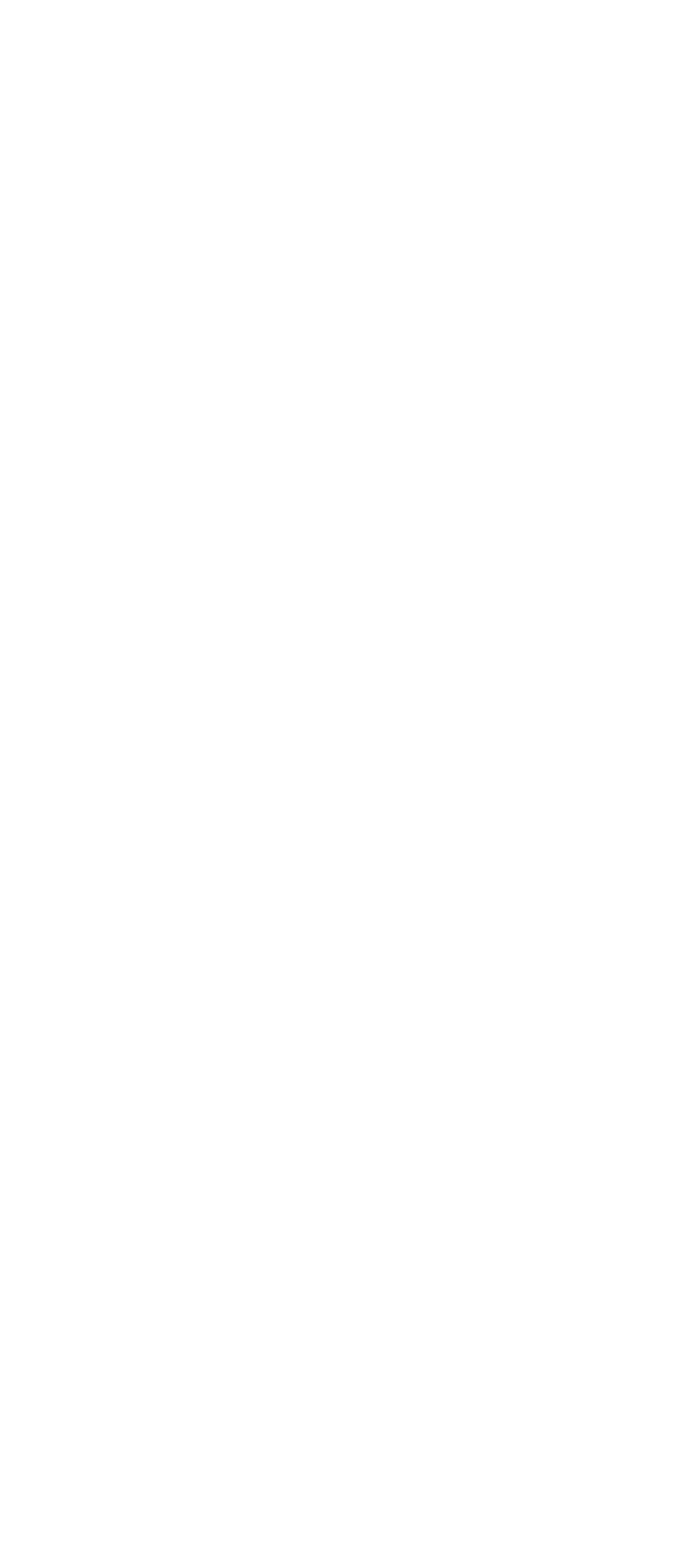What are the main categories of the webpage?
Please respond to the question with a detailed and thorough explanation.

The main categories of the webpage are 'about us' and 'explore'. These categories are represented by headings at the top of the webpage, with 'about us' having subheadings such as 'privacy', 'write for us', and 'contact us', and 'explore' having subheadings such as 'ideas', 'thinkers', and 'practice'.